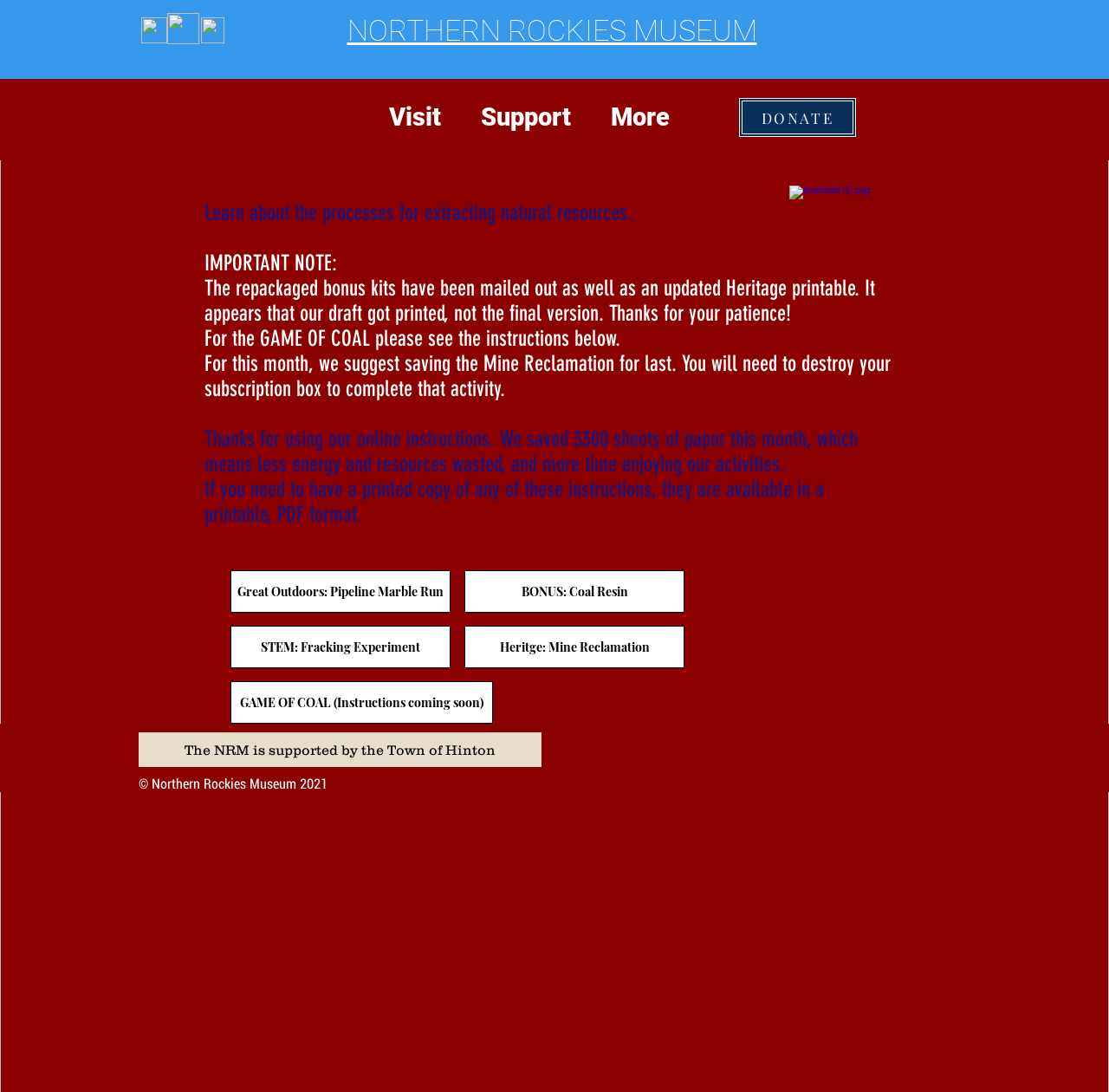How many images are there on the webpage?
Examine the image closely and answer the question with as much detail as possible.

There is only one image element 'download (2).png' with bounding box coordinates [0.712, 0.17, 0.785, 0.183], which indicates that there is only one image on the webpage.